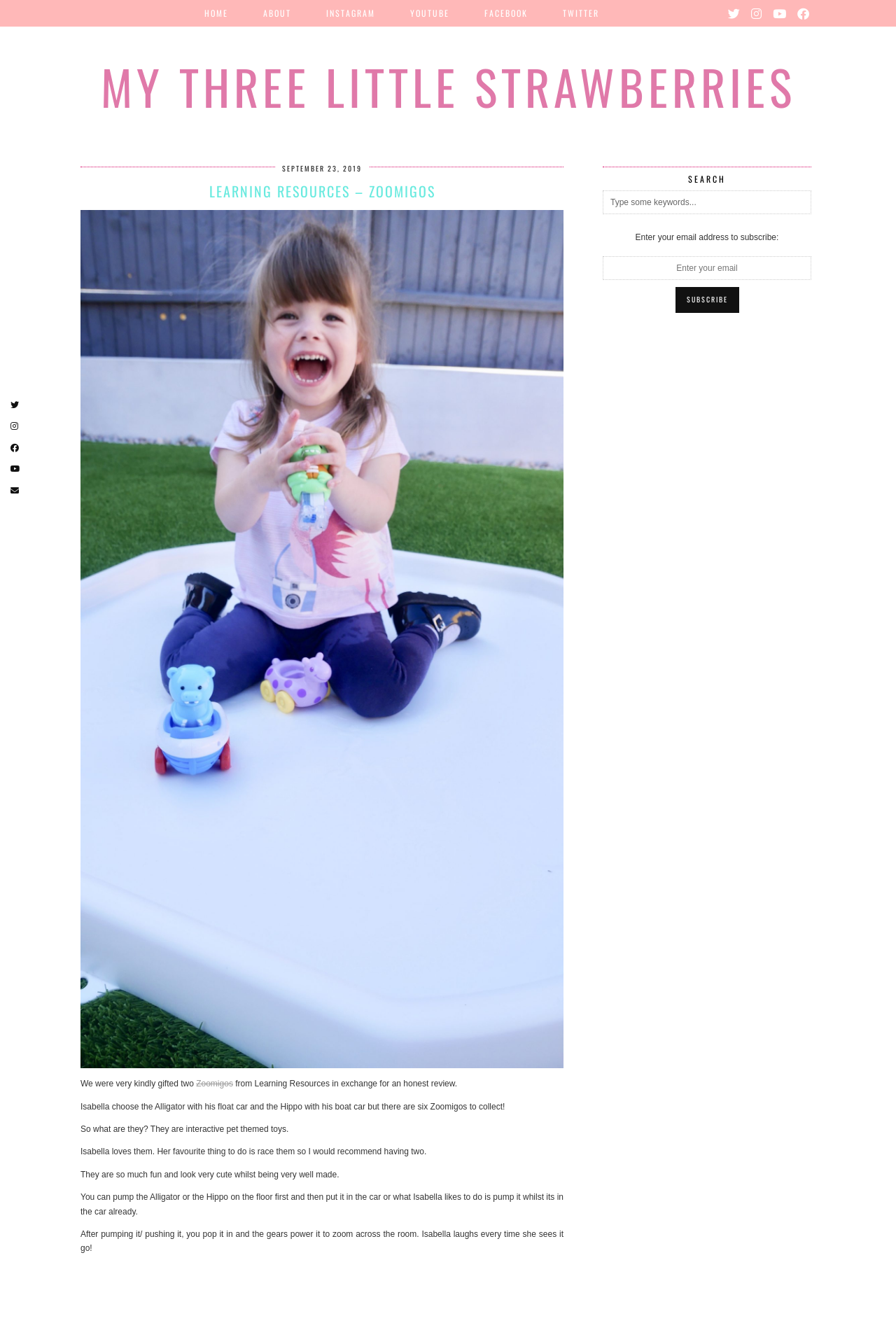Please extract the webpage's main title and generate its text content.

LEARNING RESOURCES – ZOOMIGOS